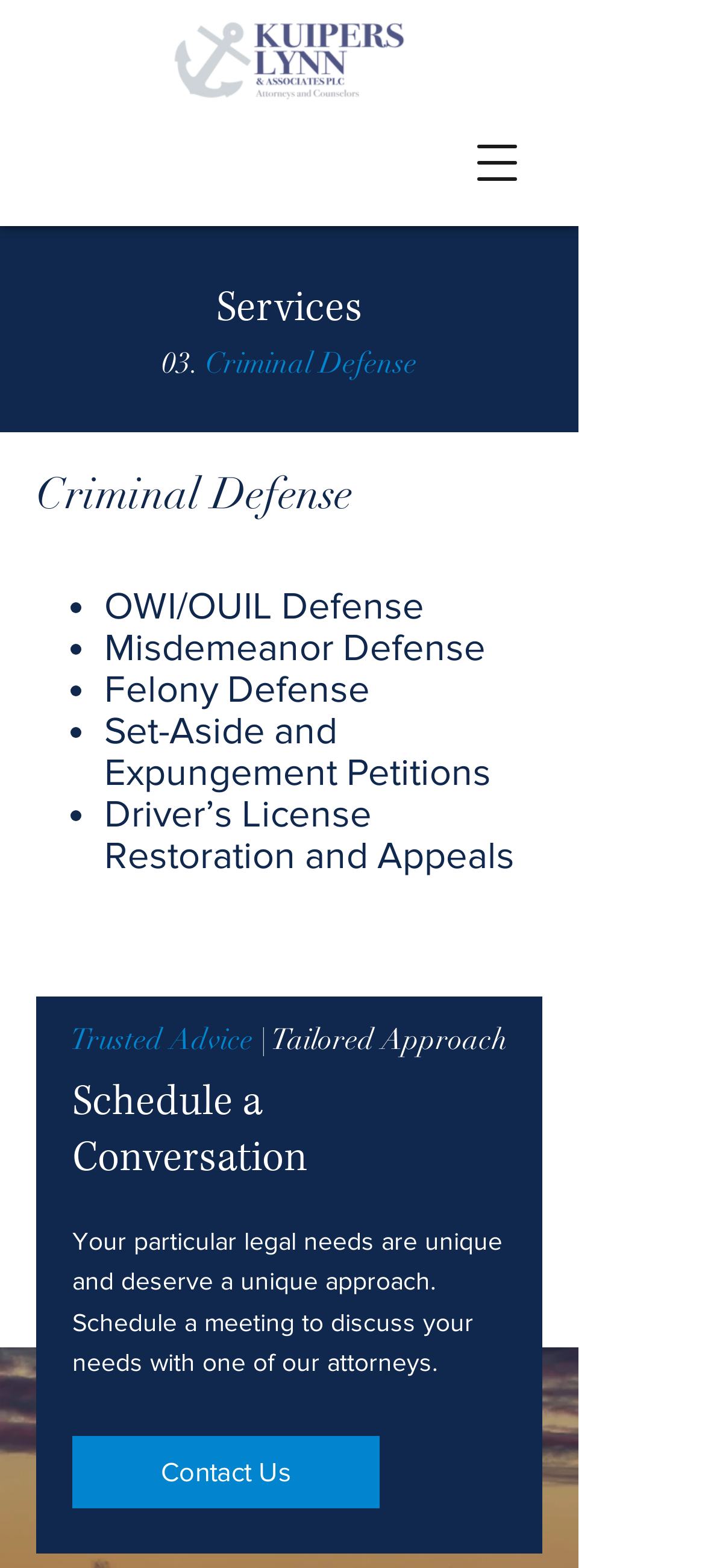Provide the bounding box coordinates for the specified HTML element described in this description: "Business". The coordinates should be four float numbers ranging from 0 to 1, in the format [left, top, right, bottom].

None